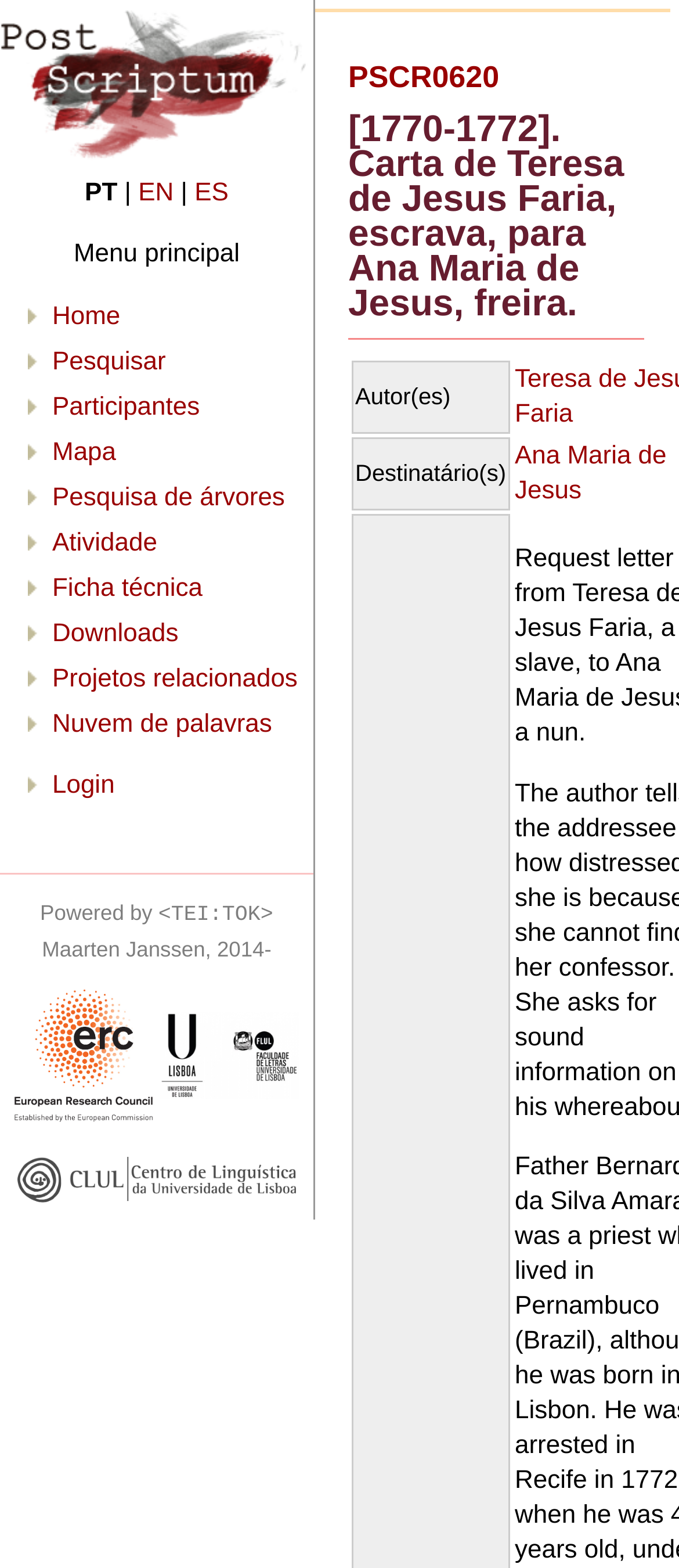Pinpoint the bounding box coordinates of the element that must be clicked to accomplish the following instruction: "Go to Home". The coordinates should be in the format of four float numbers between 0 and 1, i.e., [left, top, right, bottom].

[0.077, 0.193, 0.177, 0.211]